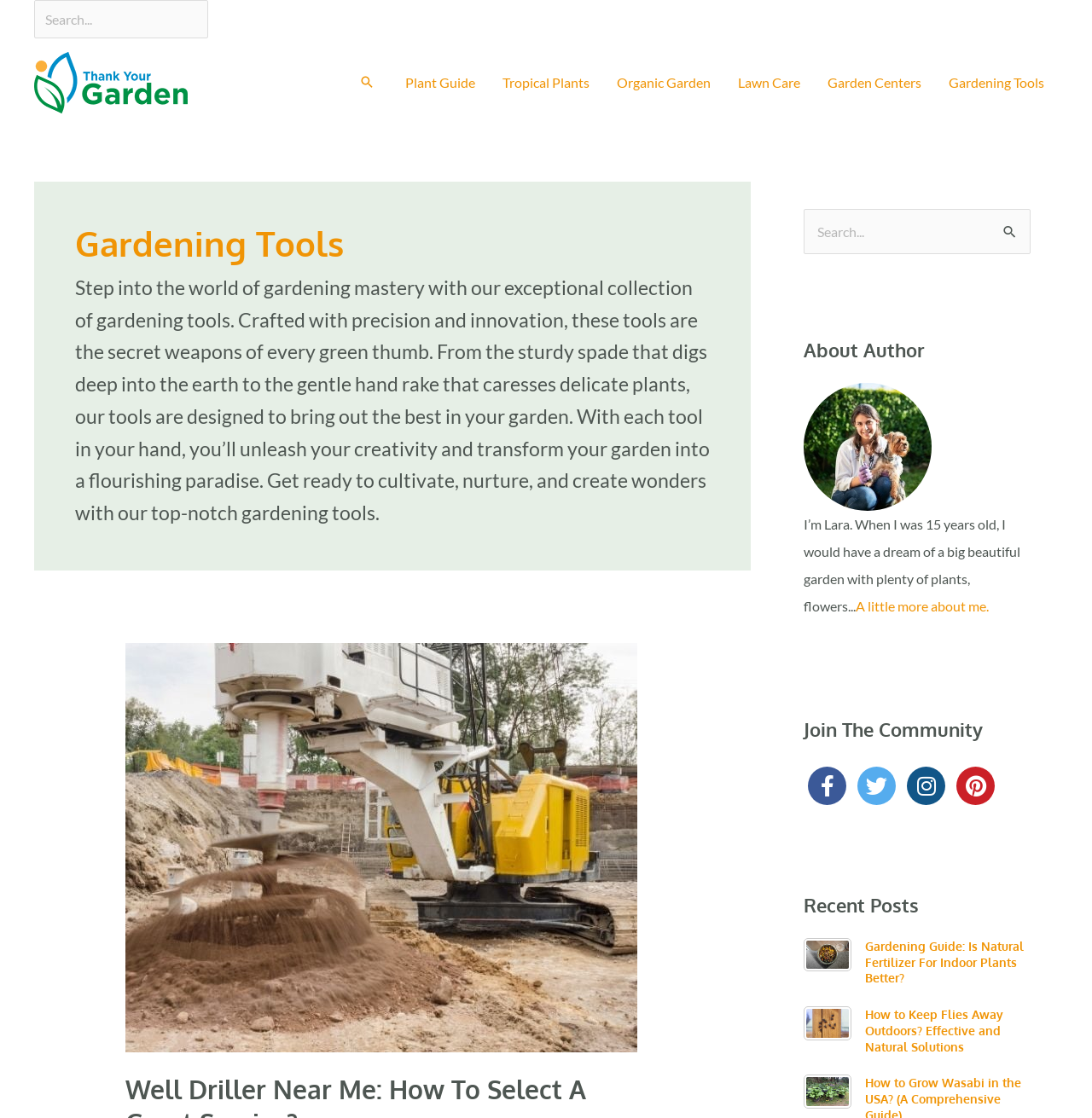What is the purpose of the search box on this webpage?
Please provide an in-depth and detailed response to the question.

The search box on this webpage is provided to allow users to search for specific gardening tools or related topics, making it easier for them to find the information they need.